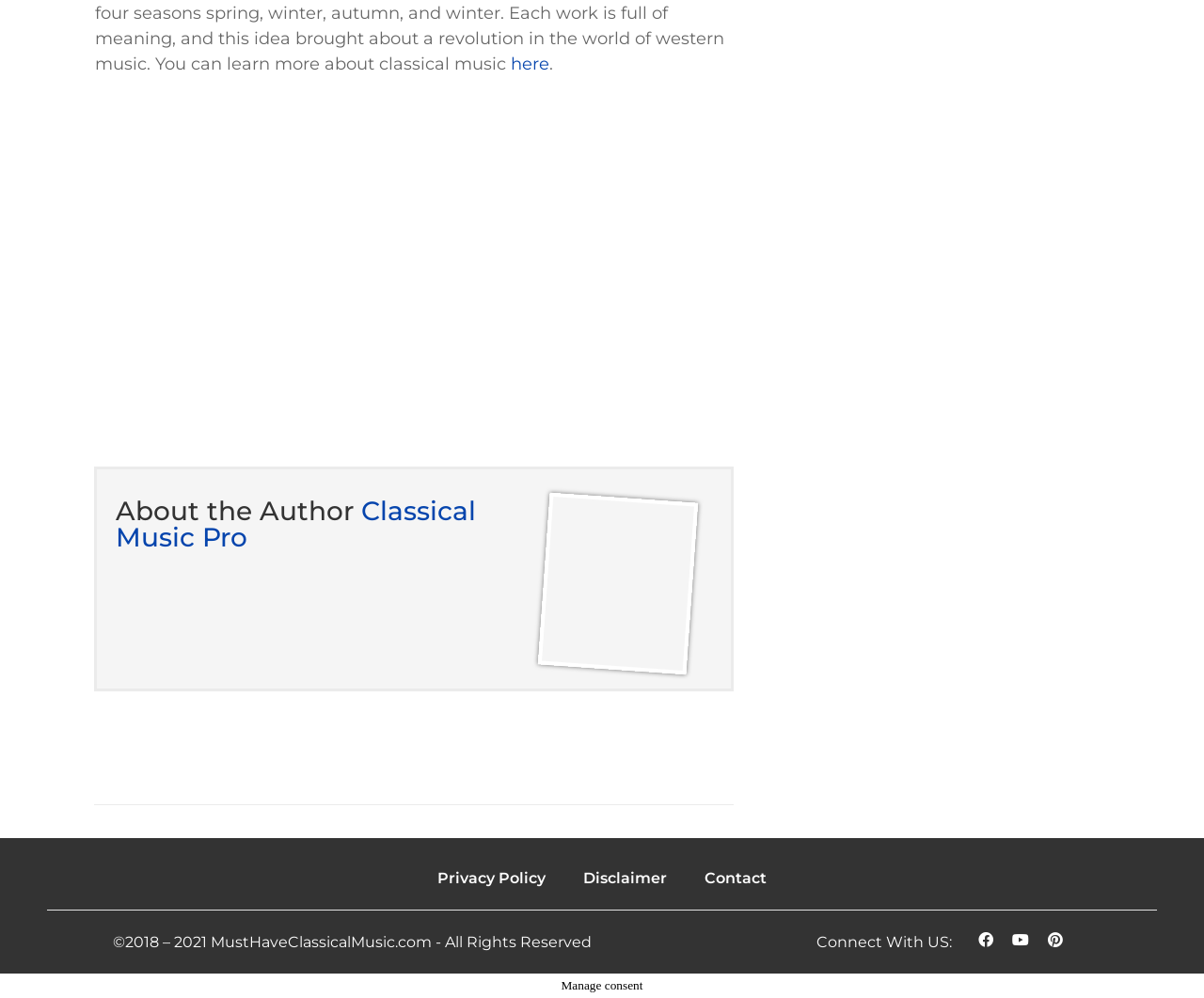Identify the bounding box for the UI element described as: "name="email" placeholder="Enter Email"". Ensure the coordinates are four float numbers between 0 and 1, formatted as [left, top, right, bottom].

[0.265, 0.366, 0.423, 0.419]